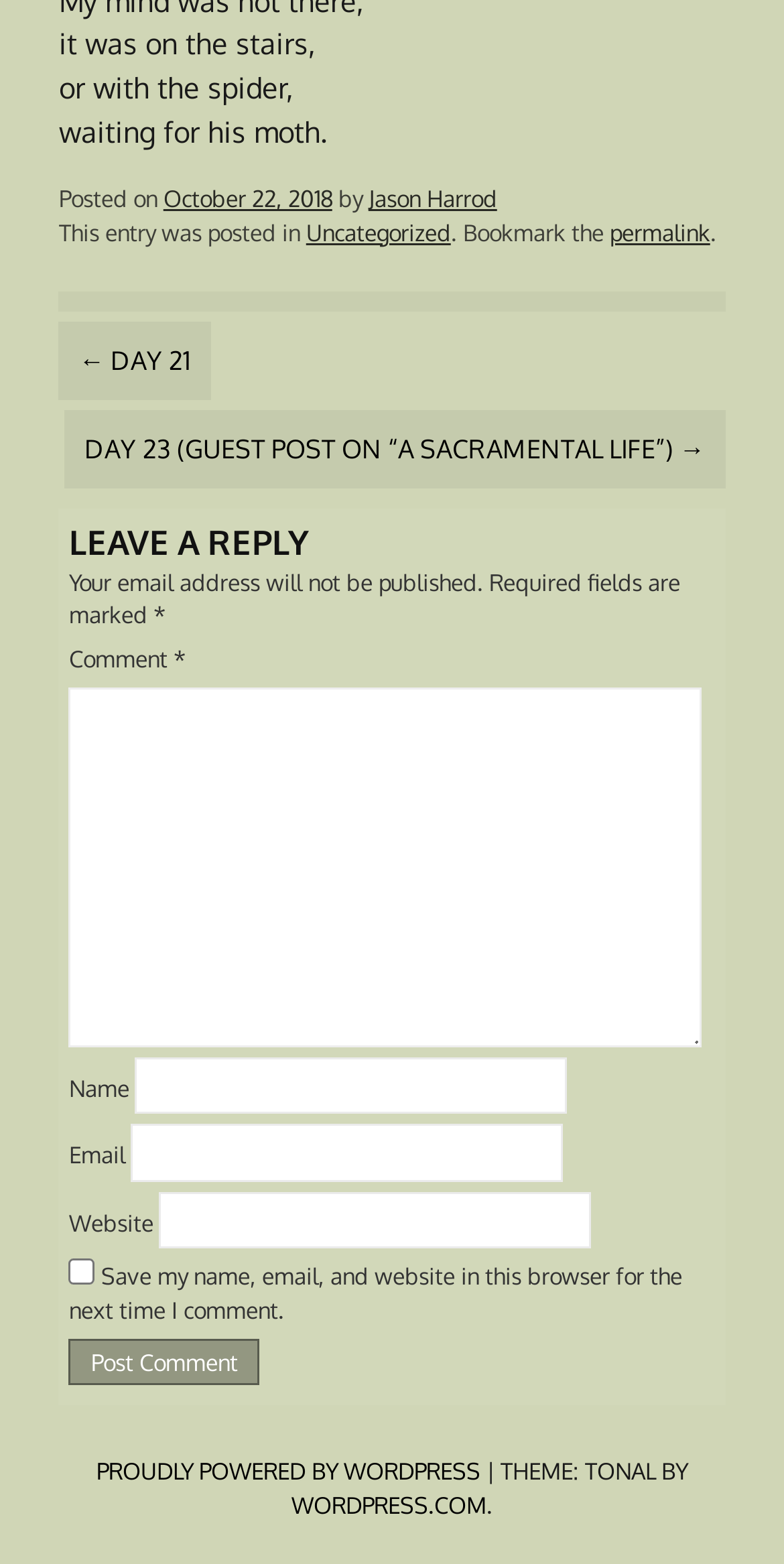Based on the element description: "October 22, 2018October 22, 2018", identify the UI element and provide its bounding box coordinates. Use four float numbers between 0 and 1, [left, top, right, bottom].

[0.208, 0.117, 0.424, 0.136]